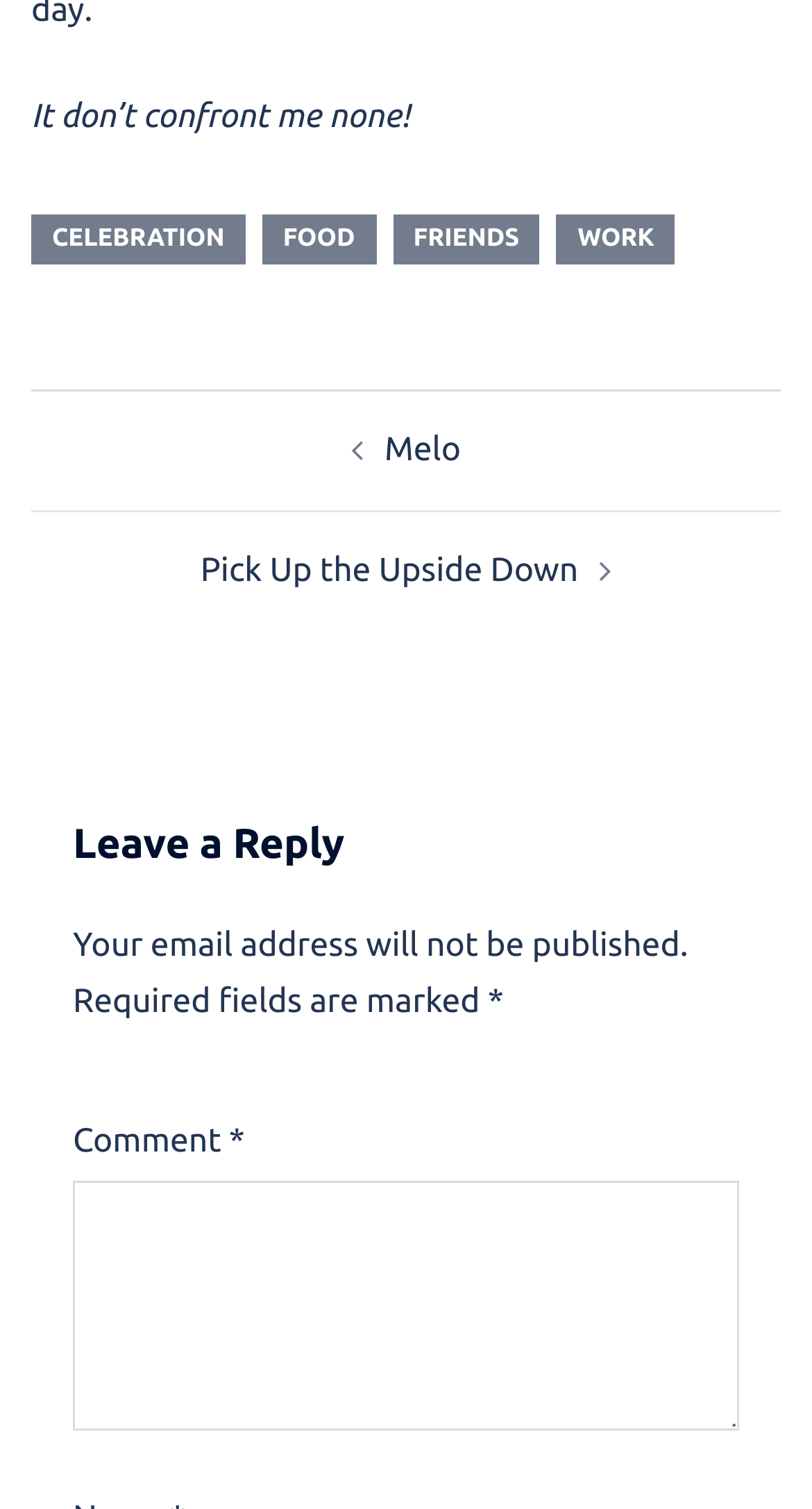Examine the screenshot and answer the question in as much detail as possible: What is the text above the image with coordinates [0.432, 0.293, 0.448, 0.305]?

I looked at the image element with coordinates [0.432, 0.293, 0.448, 0.305] and found the StaticText element above it with the text 'It don’t confront me none!'.